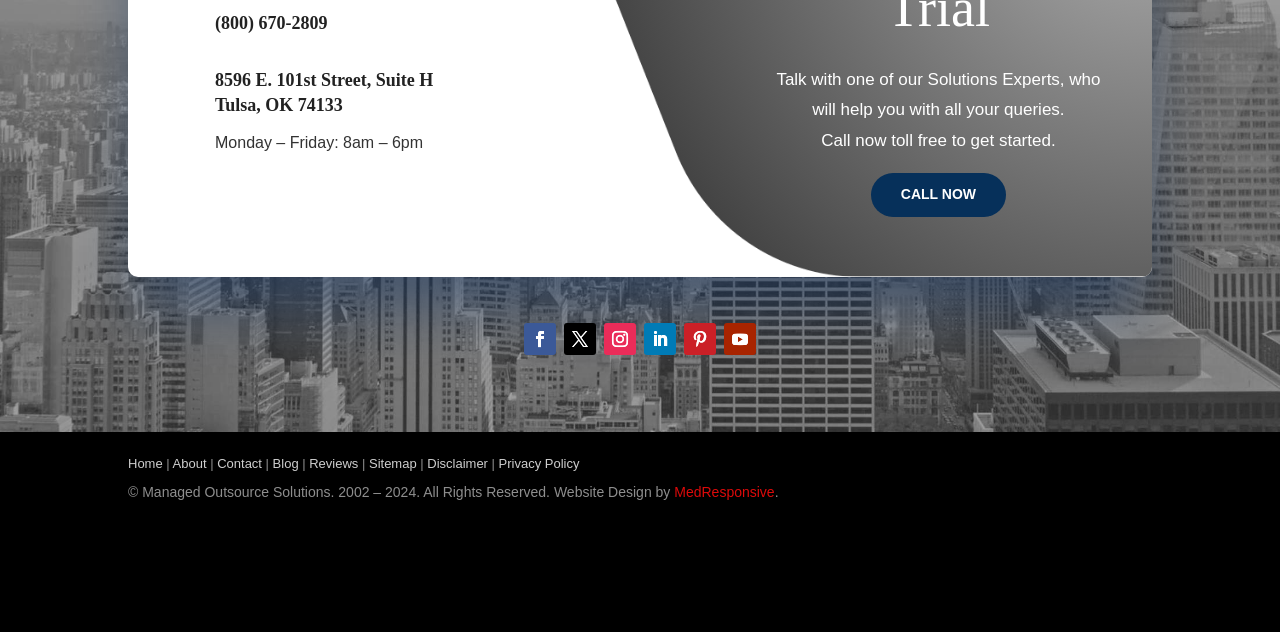Use a single word or phrase to answer the question: What is the address of the office?

8596 E. 101st Street, Suite H Tulsa, OK 74133